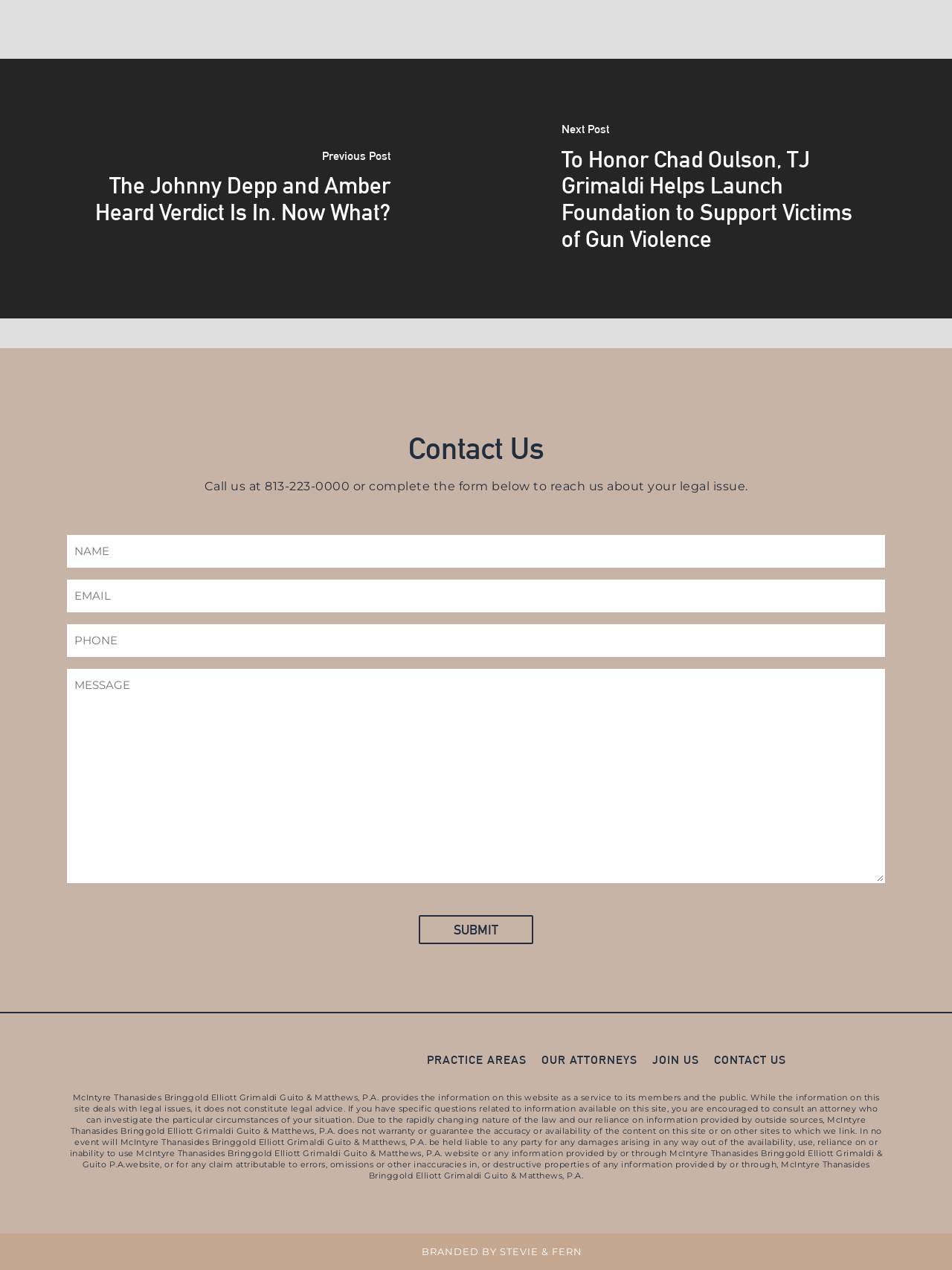How many links are there in the footer section? From the image, respond with a single word or brief phrase.

5